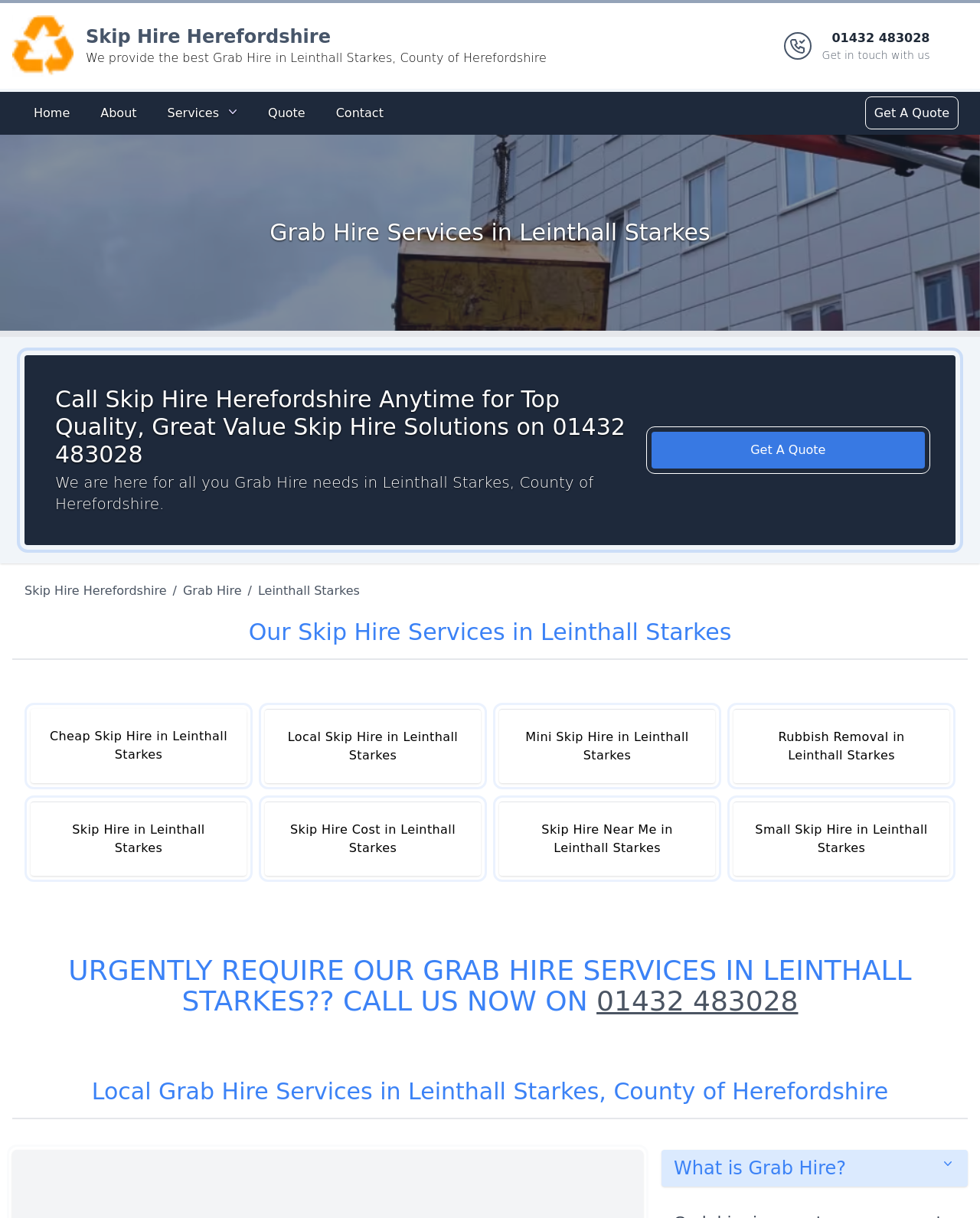Find and provide the bounding box coordinates for the UI element described here: "What is Grab Hire?". The coordinates should be given as four float numbers between 0 and 1: [left, top, right, bottom].

[0.675, 0.944, 0.988, 0.974]